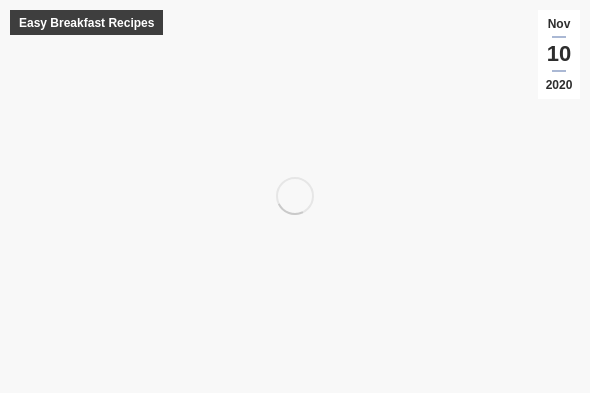When was this recipe first introduced?
Please respond to the question with as much detail as possible.

The date 'November 10, 2020' is featured on the webpage, indicating when this recipe was first introduced.